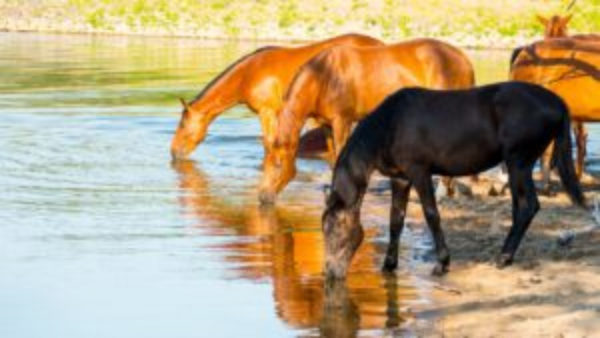What is reflected on the surface of the water?
From the screenshot, provide a brief answer in one word or phrase.

Horses' reflections